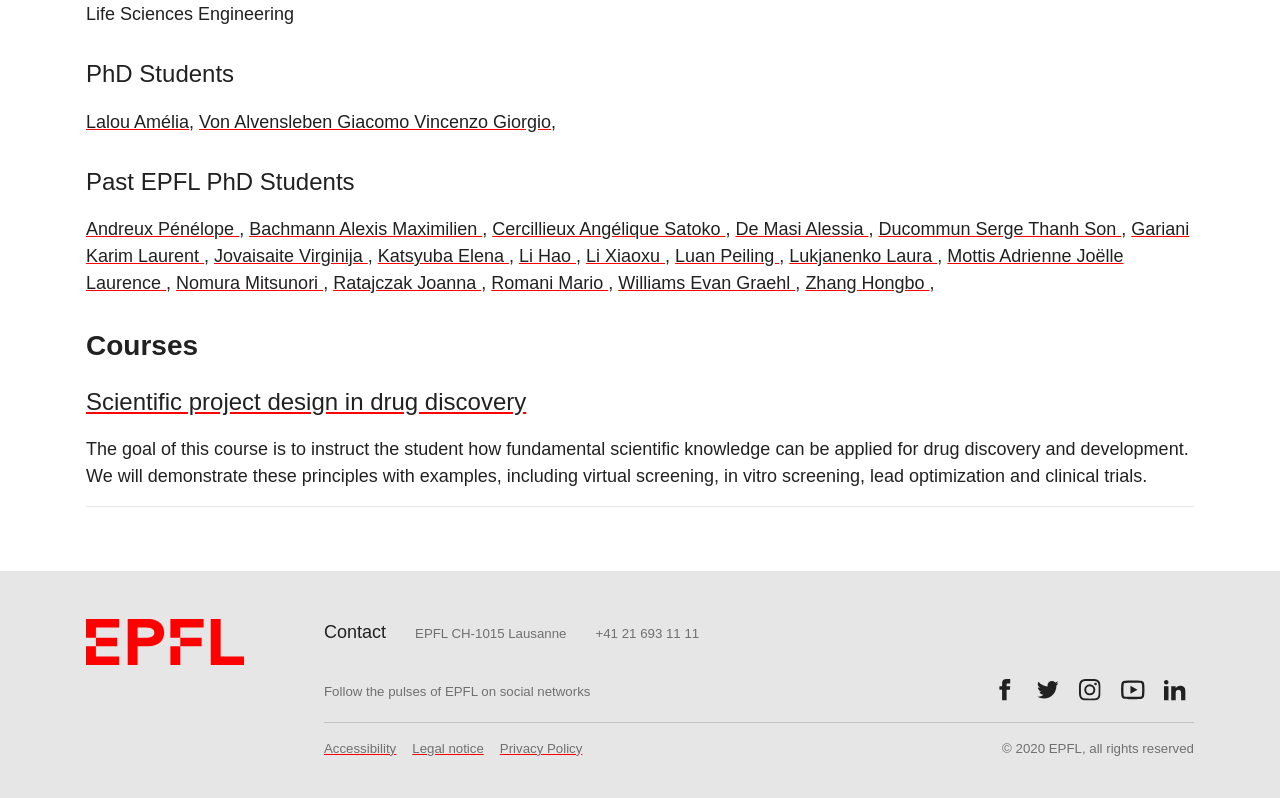Please examine the image and answer the question with a detailed explanation:
What is the name of the course?

The course name is mentioned in the 'Courses' section, which has a heading 'Scientific project design in drug discovery' with a link to the course details.